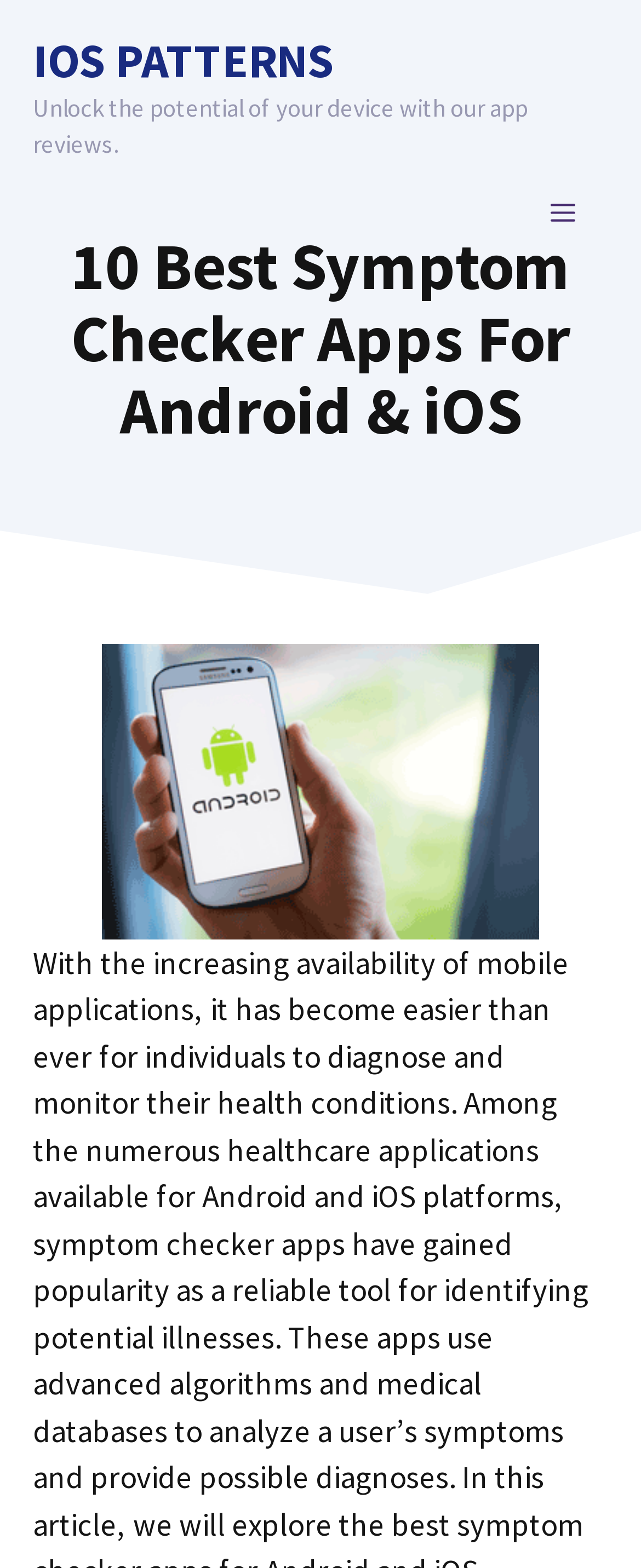What is the purpose of the button 'MENU'?
Please provide a single word or phrase as your answer based on the screenshot.

To open the primary menu